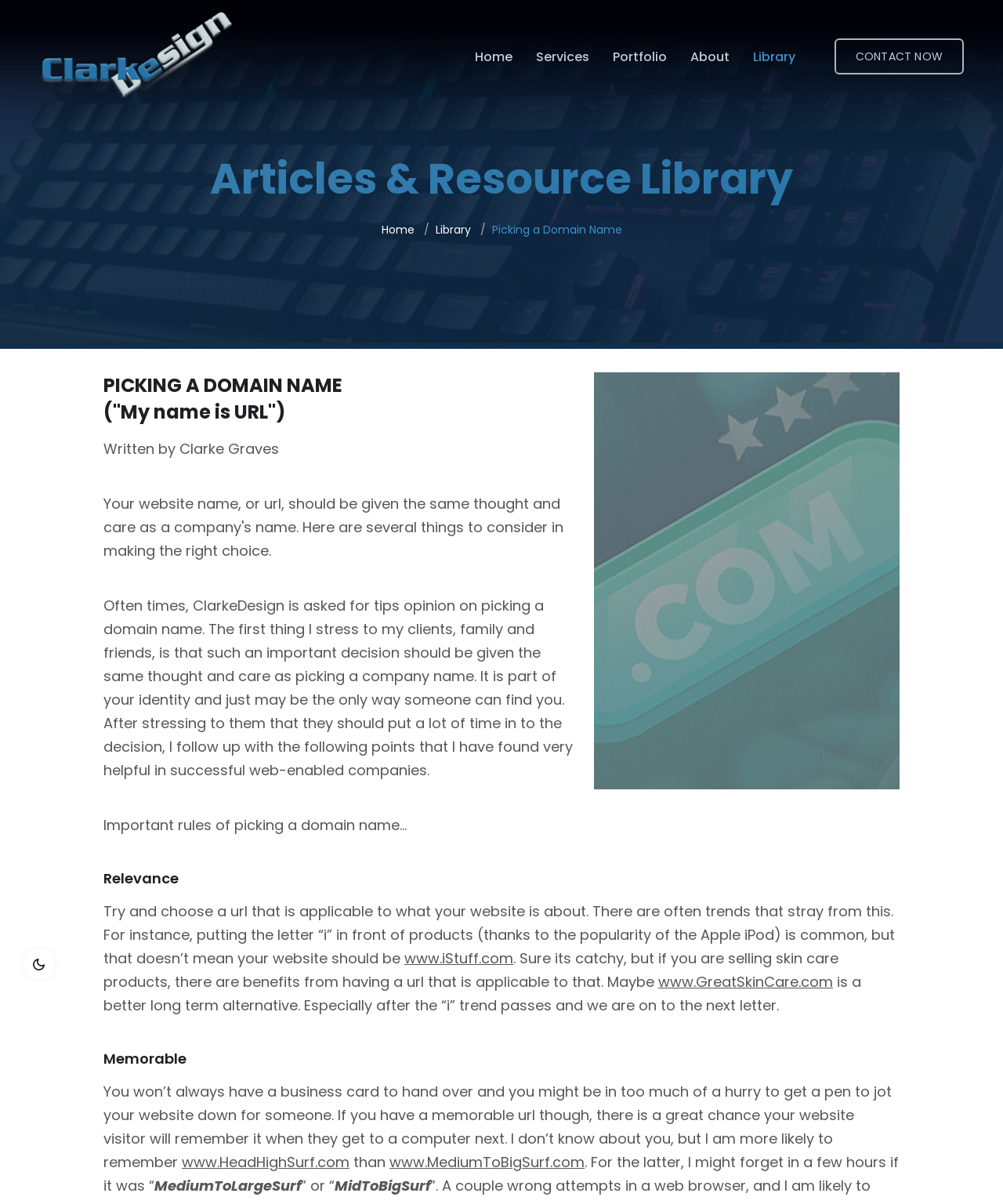Find the bounding box coordinates corresponding to the UI element with the description: "Home". The coordinates should be formatted as [left, top, right, bottom], with values as floats between 0 and 1.

[0.473, 0.025, 0.511, 0.069]